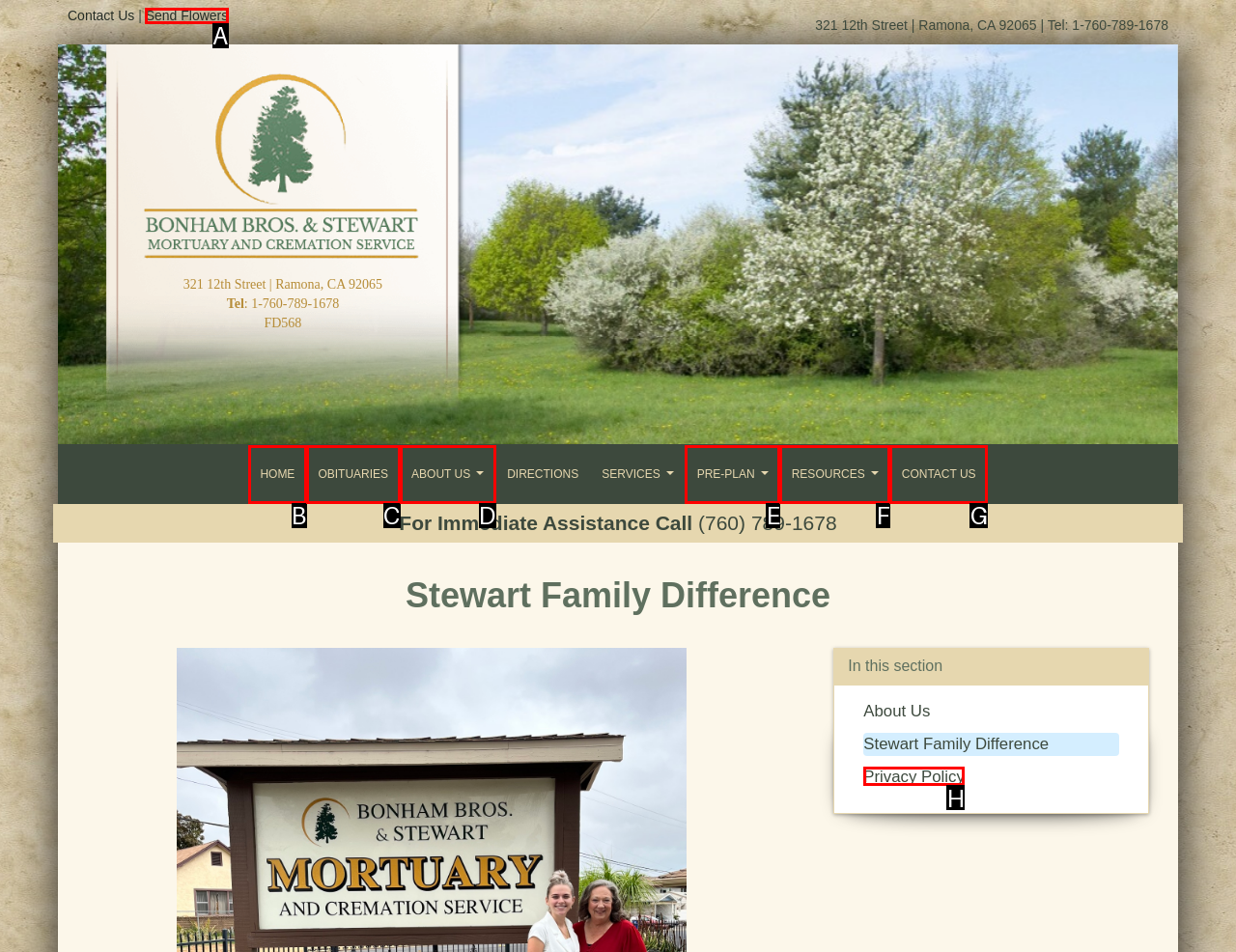Tell me which one HTML element best matches the description: Pre-Plan...
Answer with the option's letter from the given choices directly.

E